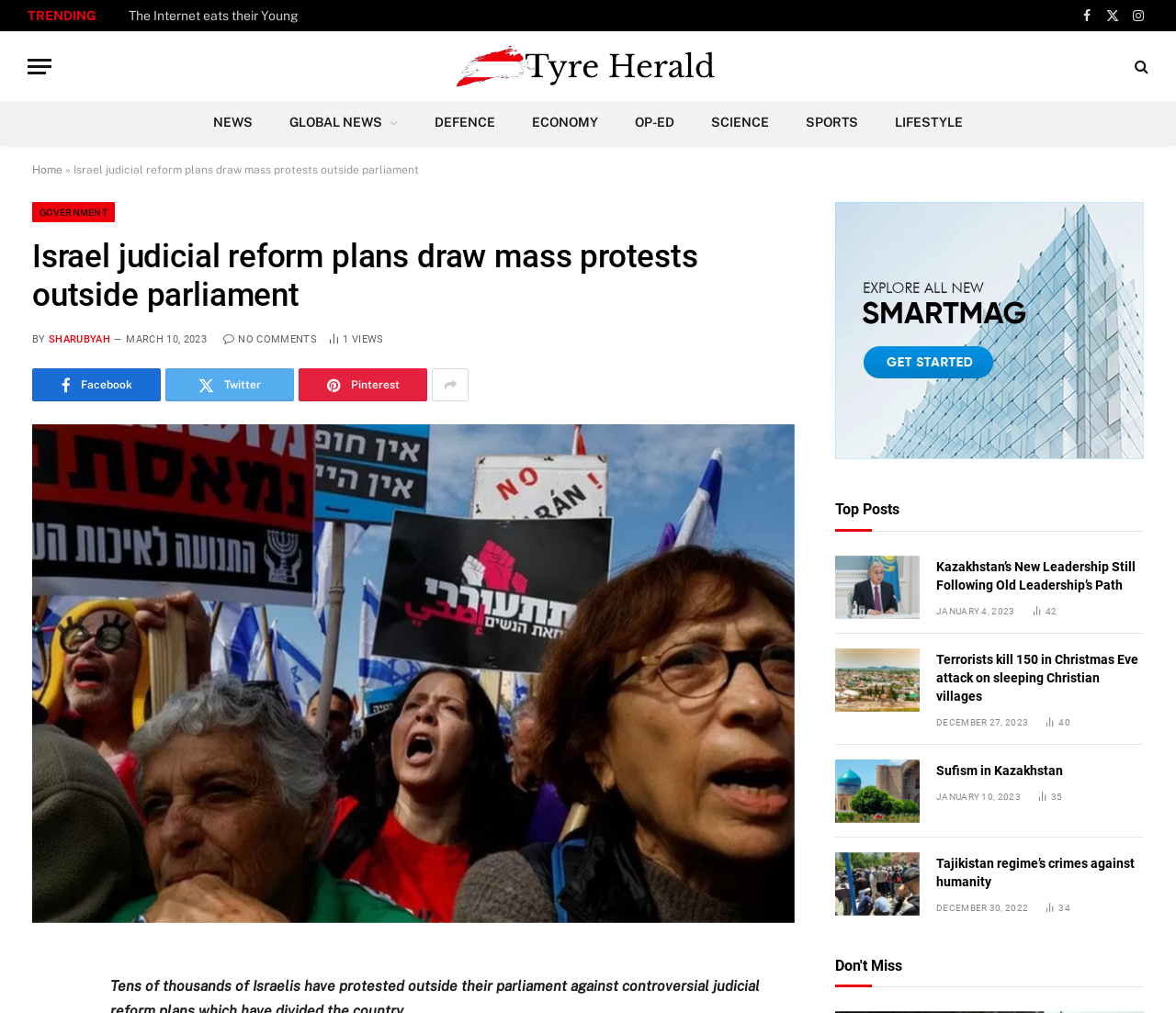Identify the bounding box coordinates for the UI element mentioned here: "No Comments". Provide the coordinates as four float values between 0 and 1, i.e., [left, top, right, bottom].

[0.19, 0.329, 0.269, 0.341]